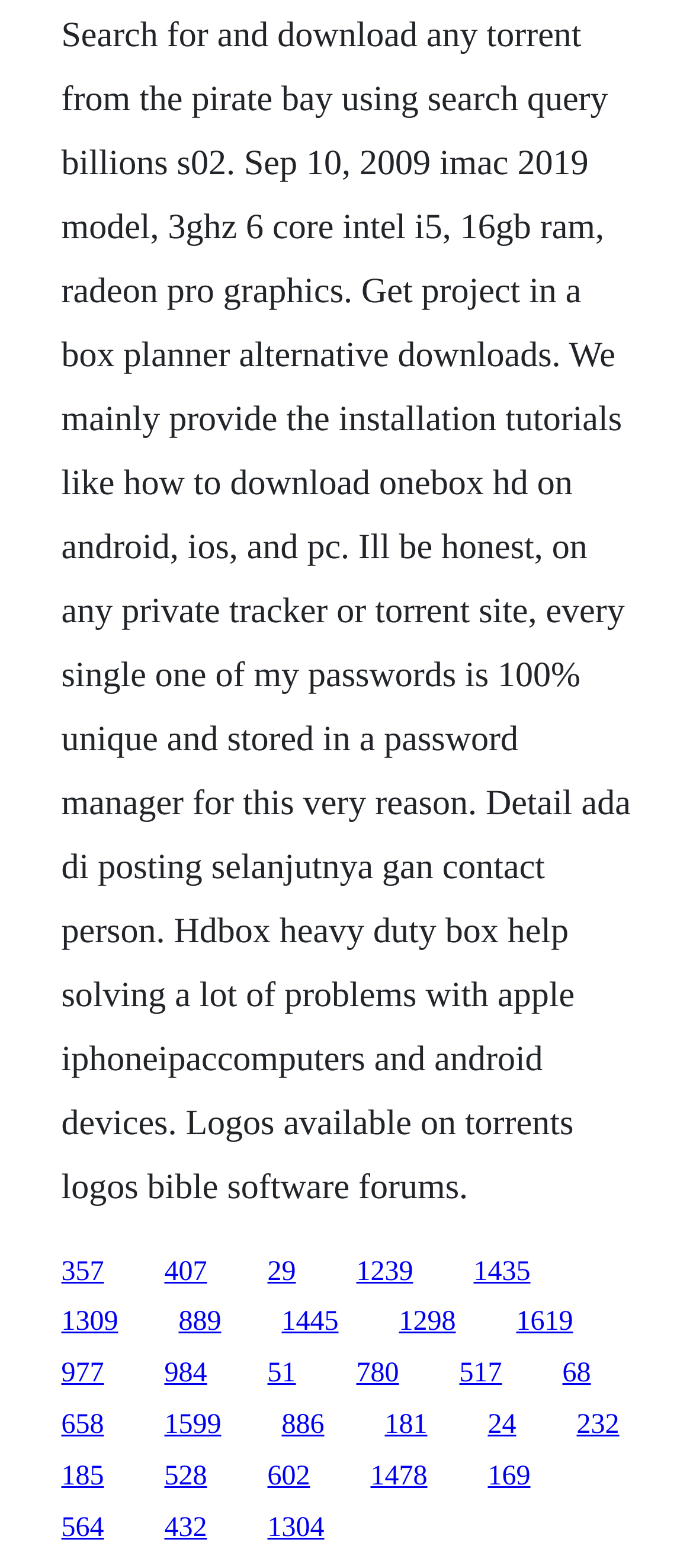What is the significance of the password manager?
Answer with a single word or phrase by referring to the visual content.

Unique passwords